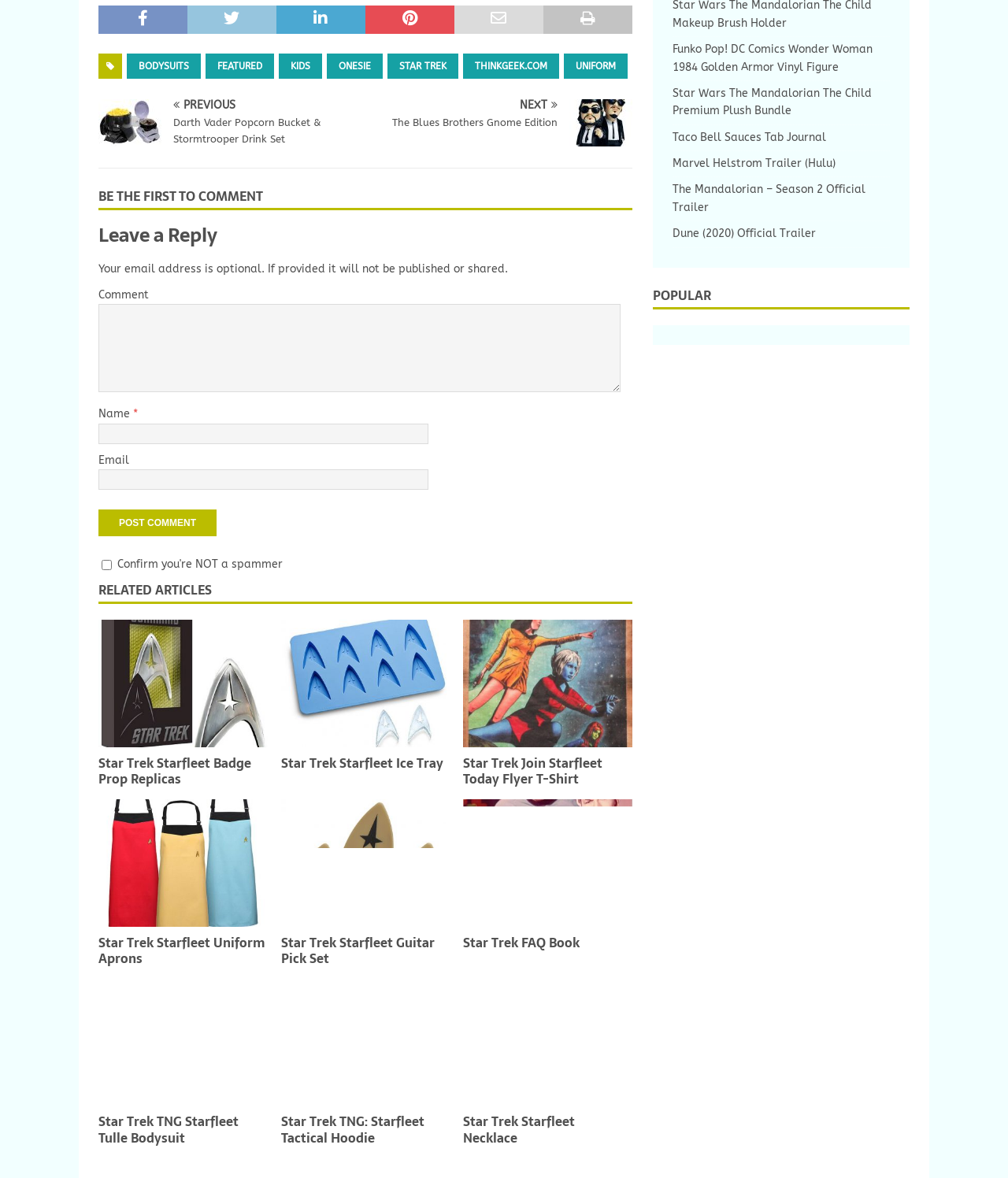Give a one-word or short phrase answer to the question: 
What is the purpose of the checkbox below the comment box?

Confirm you're NOT a spammer